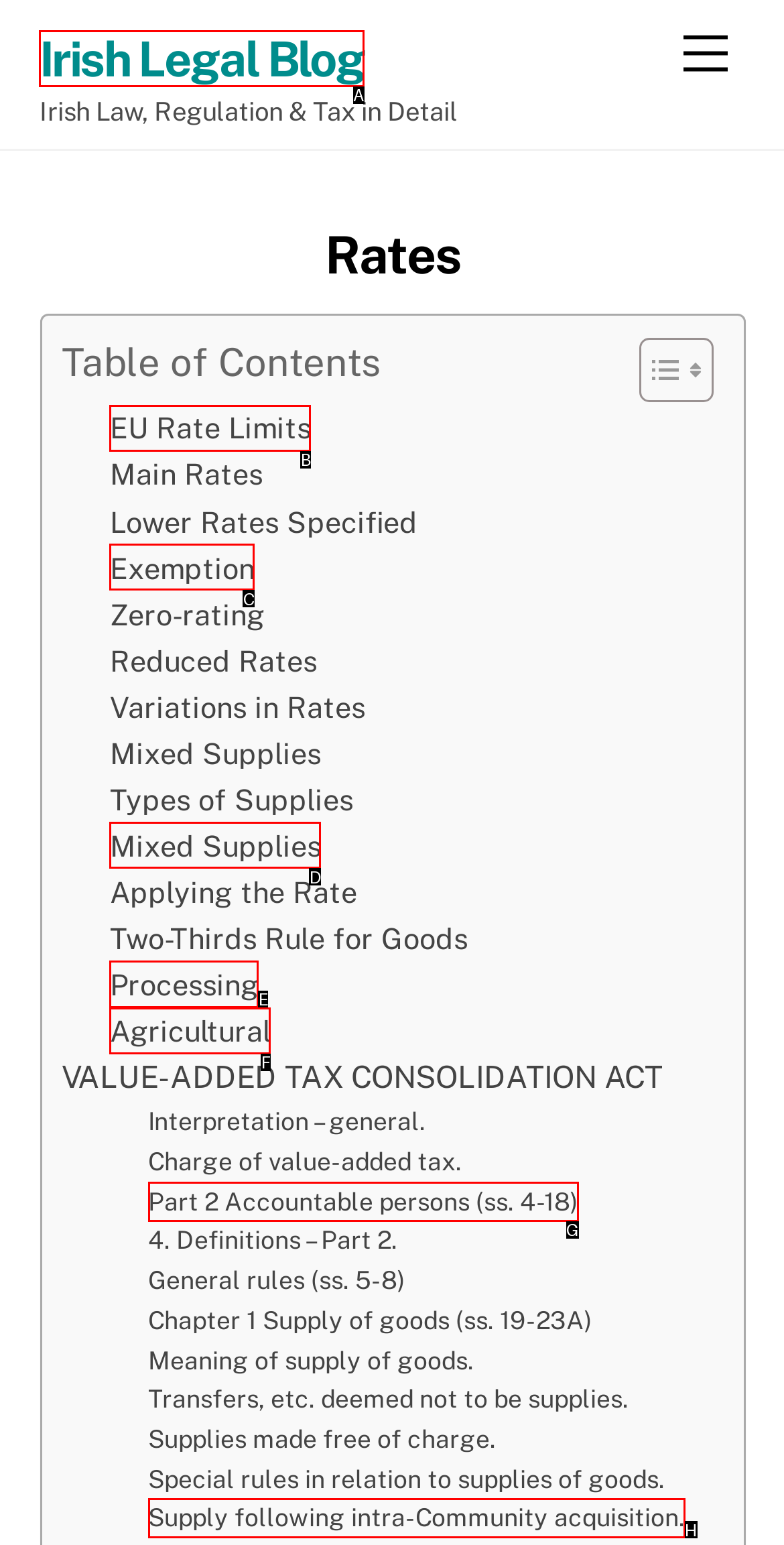Find the option that fits the given description: Supply following intra-Community acquisition.
Answer with the letter representing the correct choice directly.

H